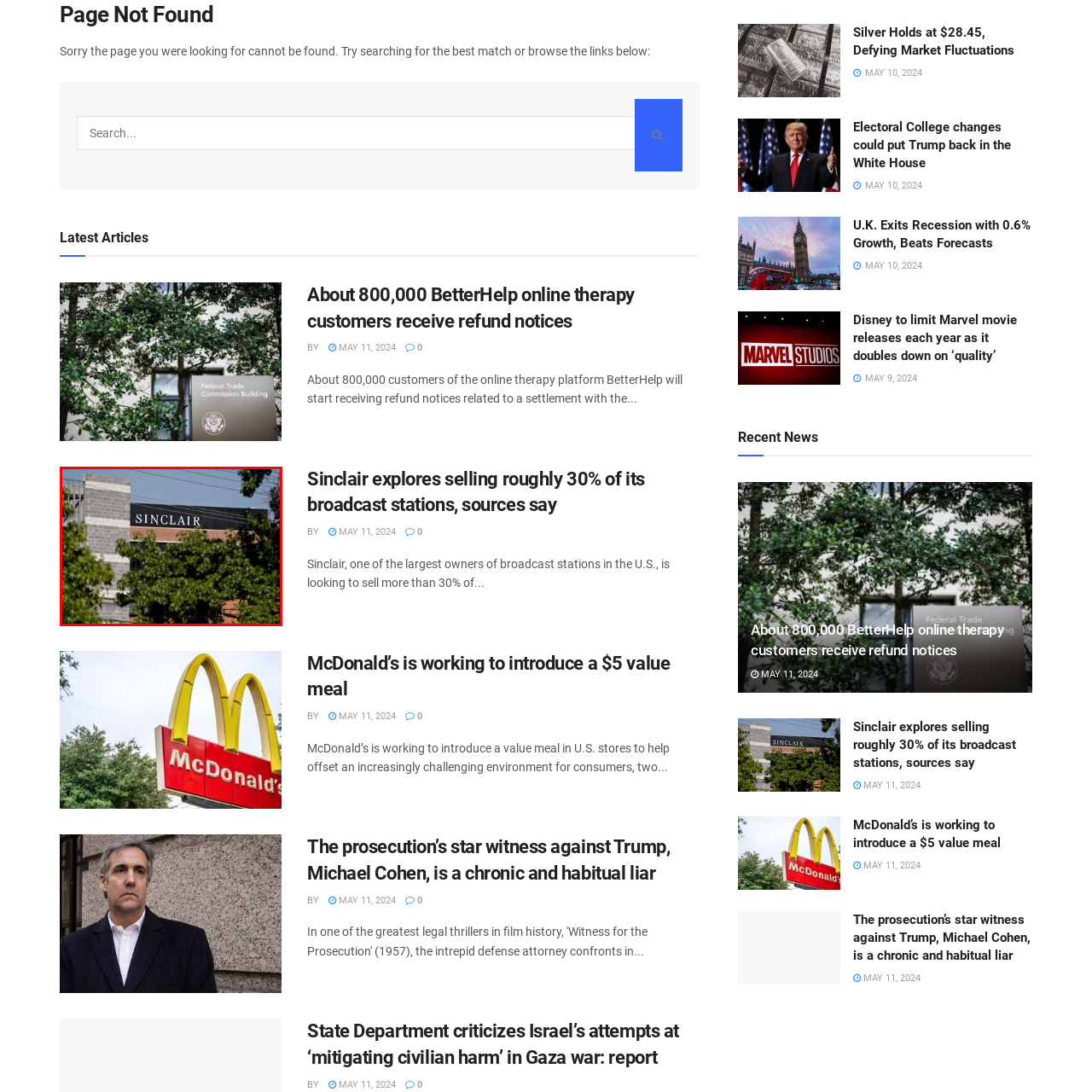Look at the area highlighted in the red box, What percentage of its broadcast stations is Sinclair exploring to sell? Please provide an answer in a single word or phrase.

30%